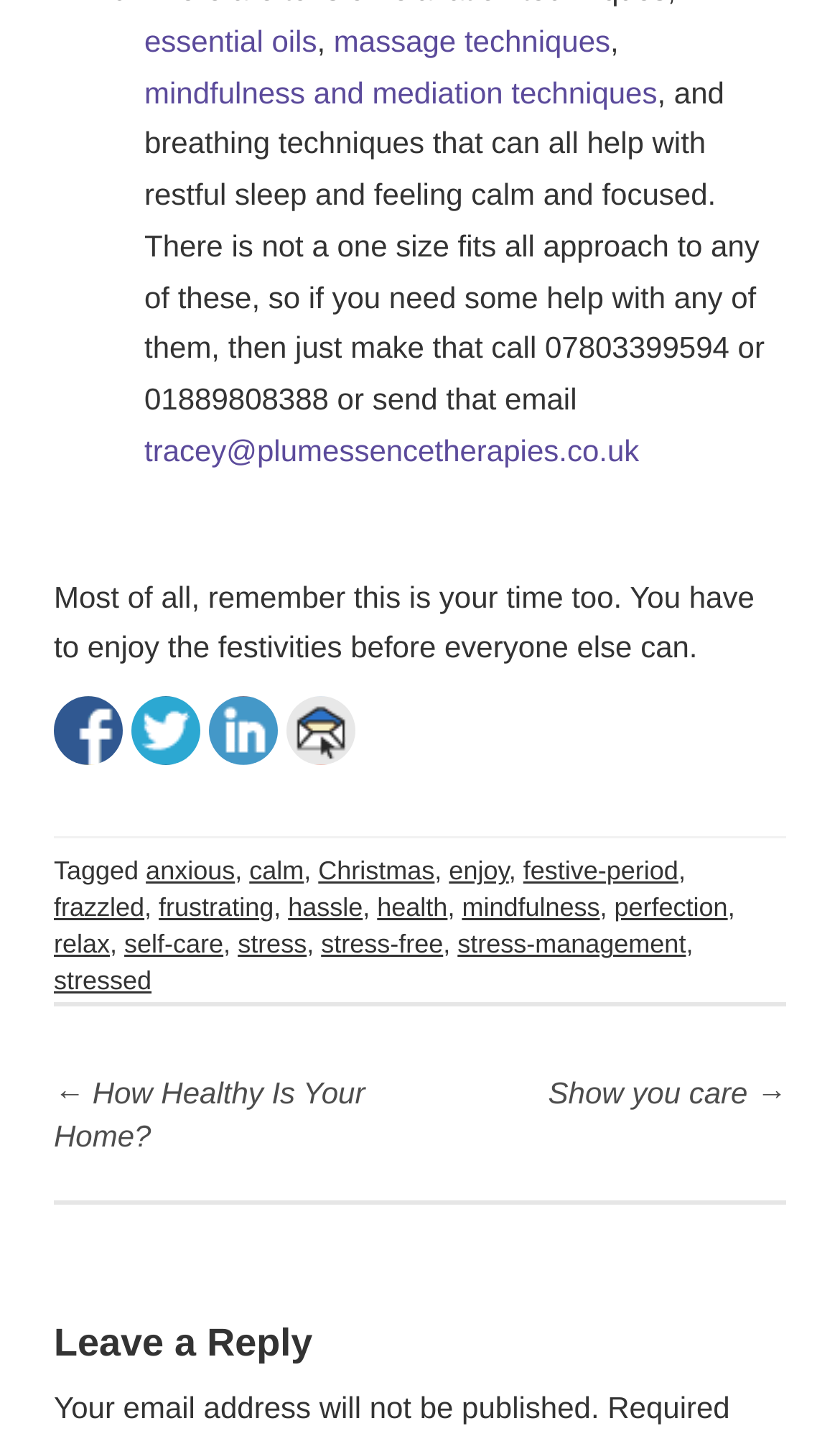Provide a brief response to the question below using a single word or phrase: 
What is the purpose of the webpage based on the content?

to provide relaxation techniques